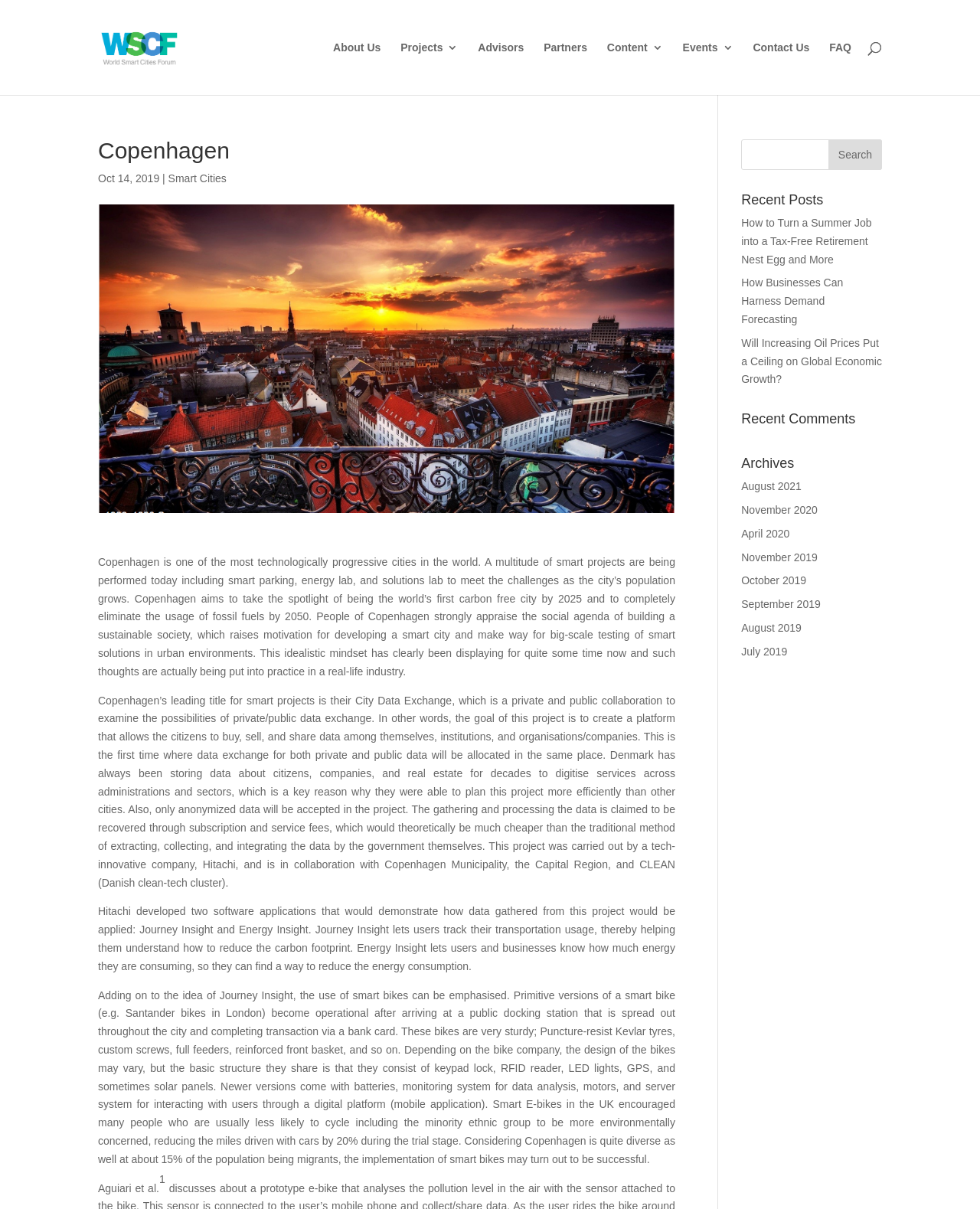Please give a succinct answer using a single word or phrase:
What is the percentage of migrants in Copenhagen's population?

15%